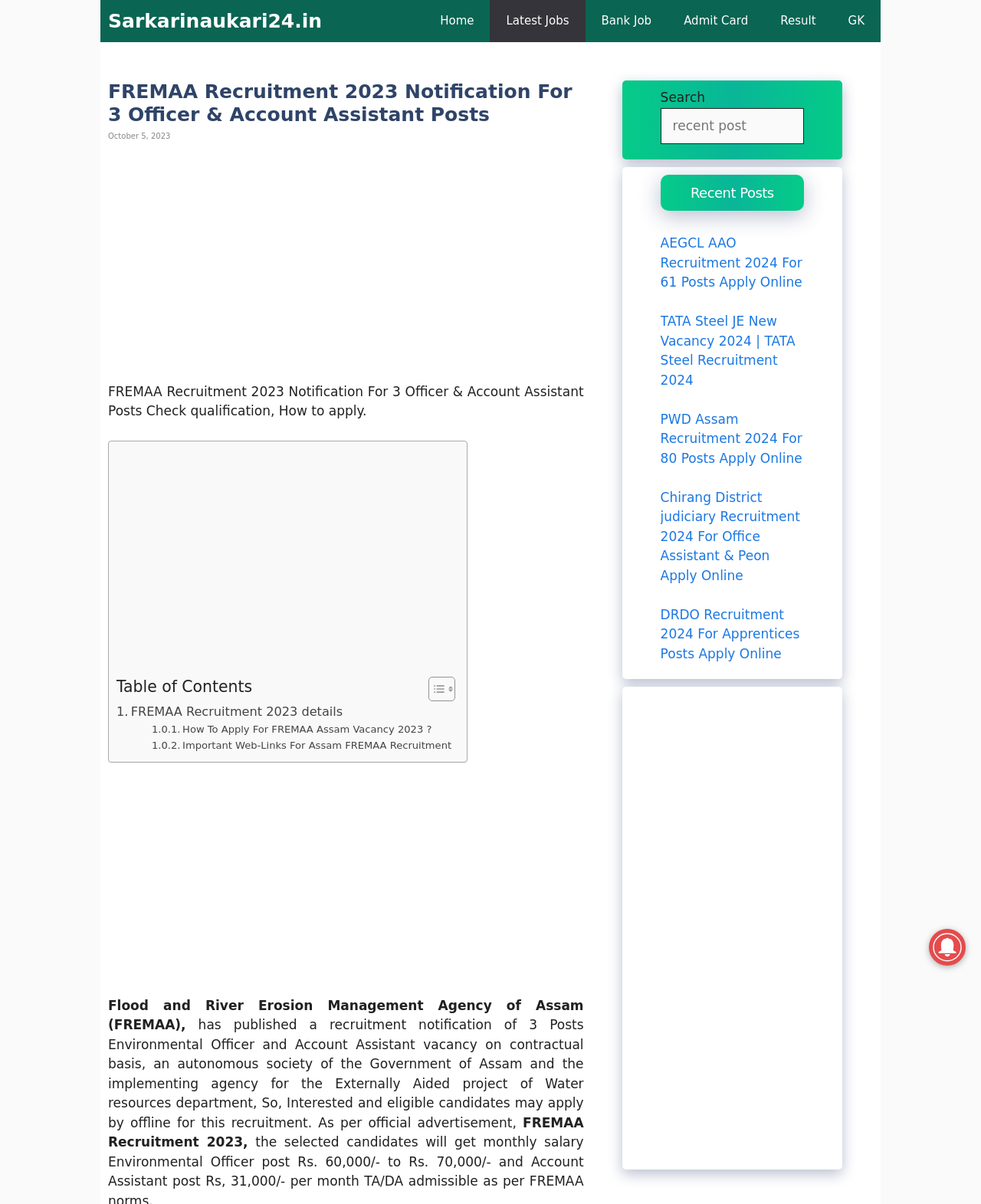Respond to the question below with a single word or phrase:
What is the purpose of the FREMAA recruitment?

To fill vacancies